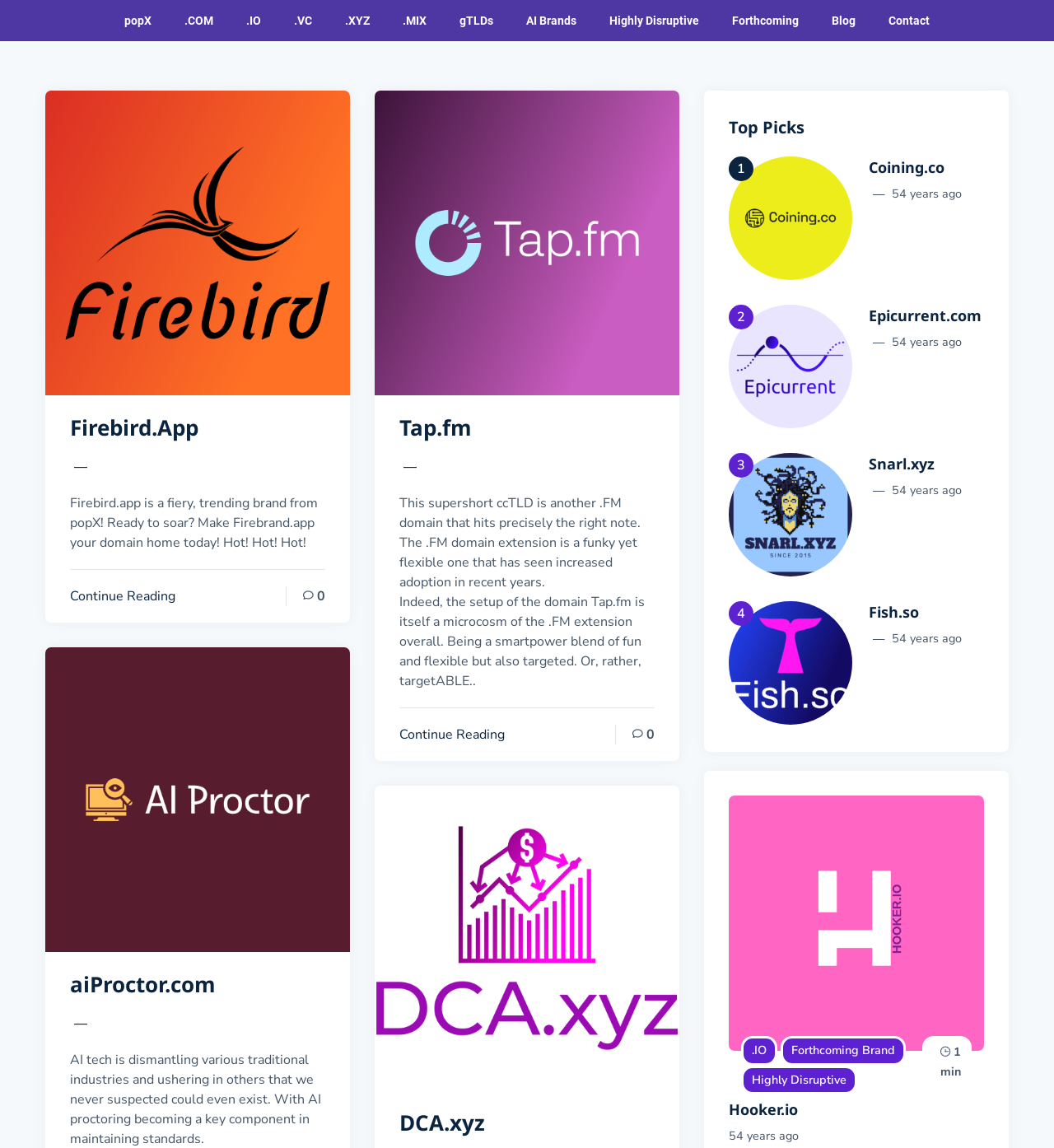Answer in one word or a short phrase: 
What is the theme of aiProctor.com?

AI proctoring